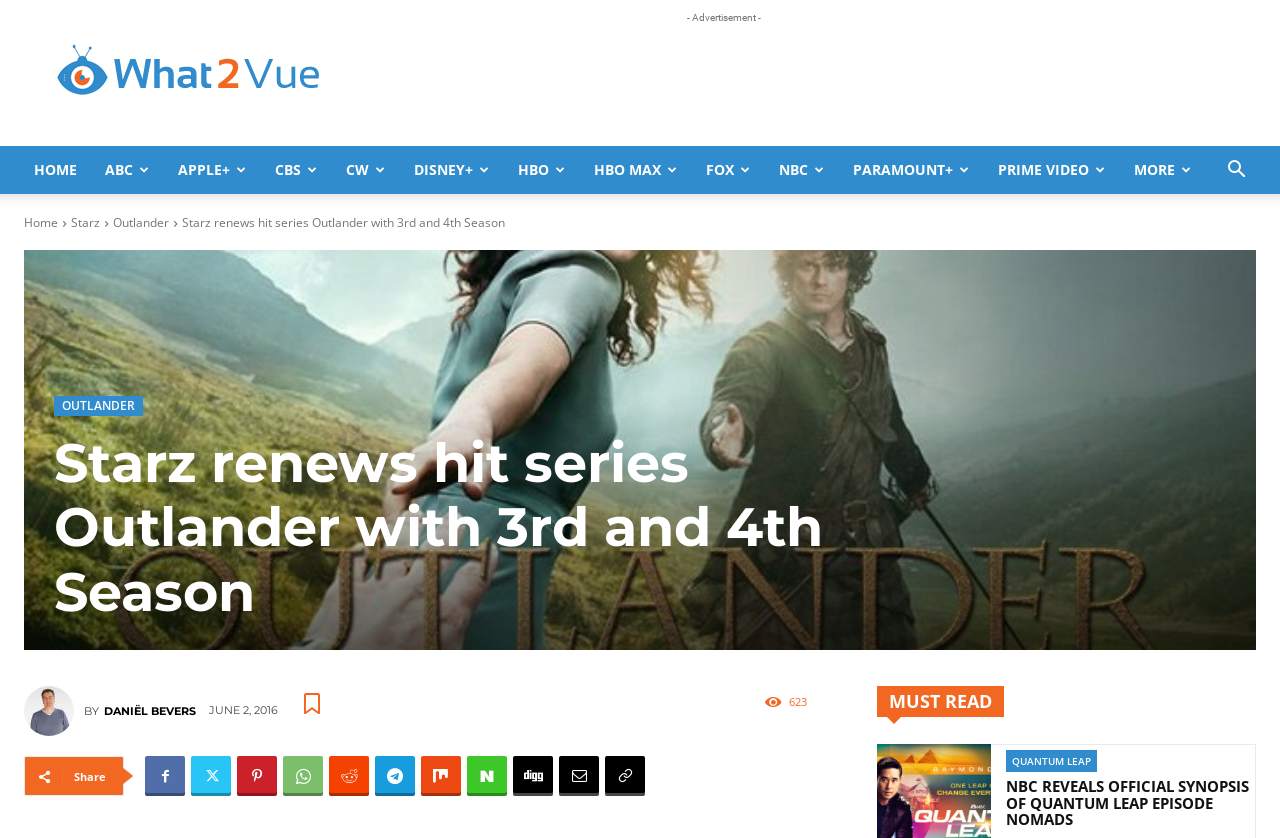Determine the bounding box coordinates of the clickable area required to perform the following instruction: "Read the 'MUST READ' section". The coordinates should be represented as four float numbers between 0 and 1: [left, top, right, bottom].

[0.685, 0.819, 0.981, 0.857]